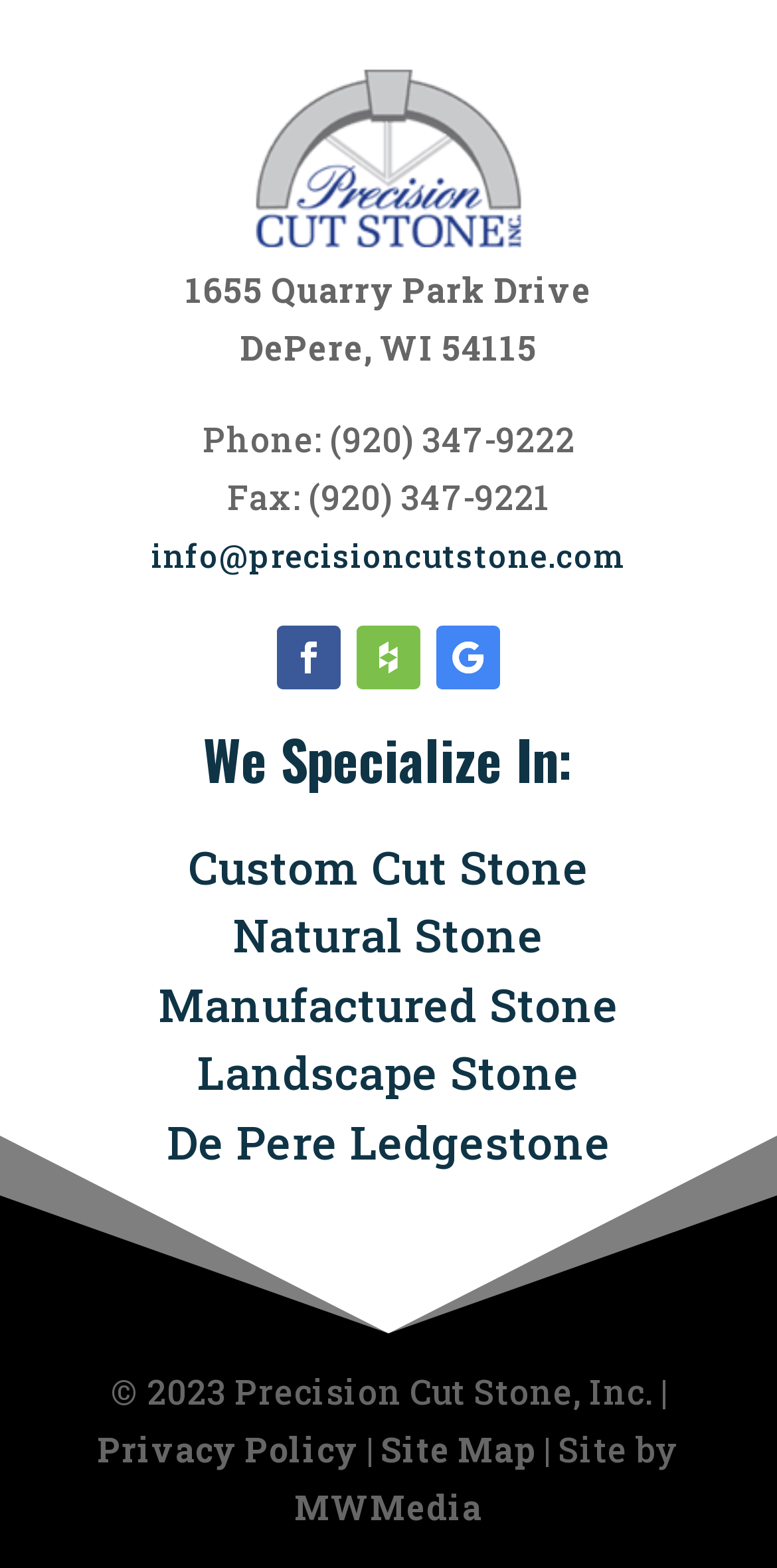Identify and provide the bounding box coordinates of the UI element described: "Custom Cut Stone". The coordinates should be formatted as [left, top, right, bottom], with each number being a float between 0 and 1.

[0.242, 0.533, 0.758, 0.571]